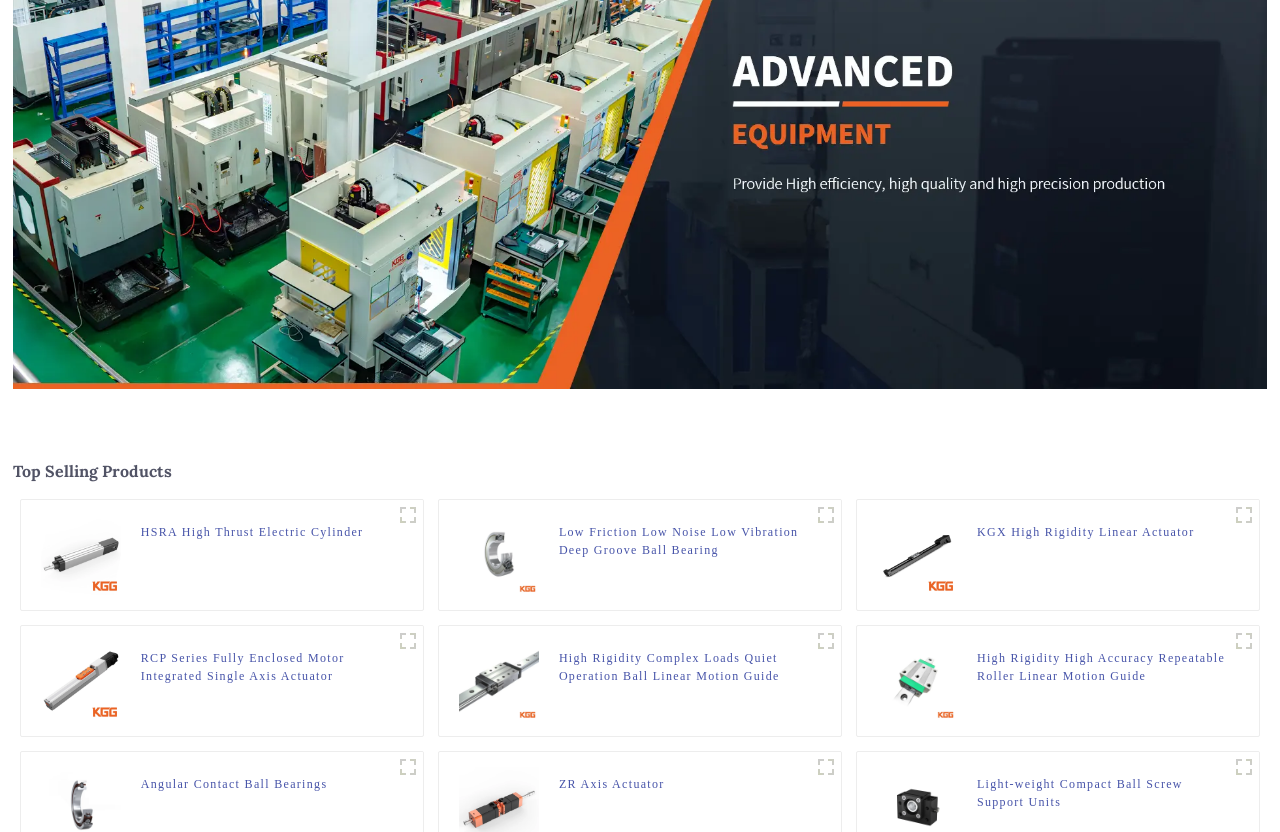What is the purpose of the 'Factory Tour' link?
Answer the question with detailed information derived from the image.

The 'Factory Tour' link is likely intended to provide visitors with a virtual tour of the factory where these linear motion products are manufactured. This could give customers a better understanding of the production process and the company's capabilities.